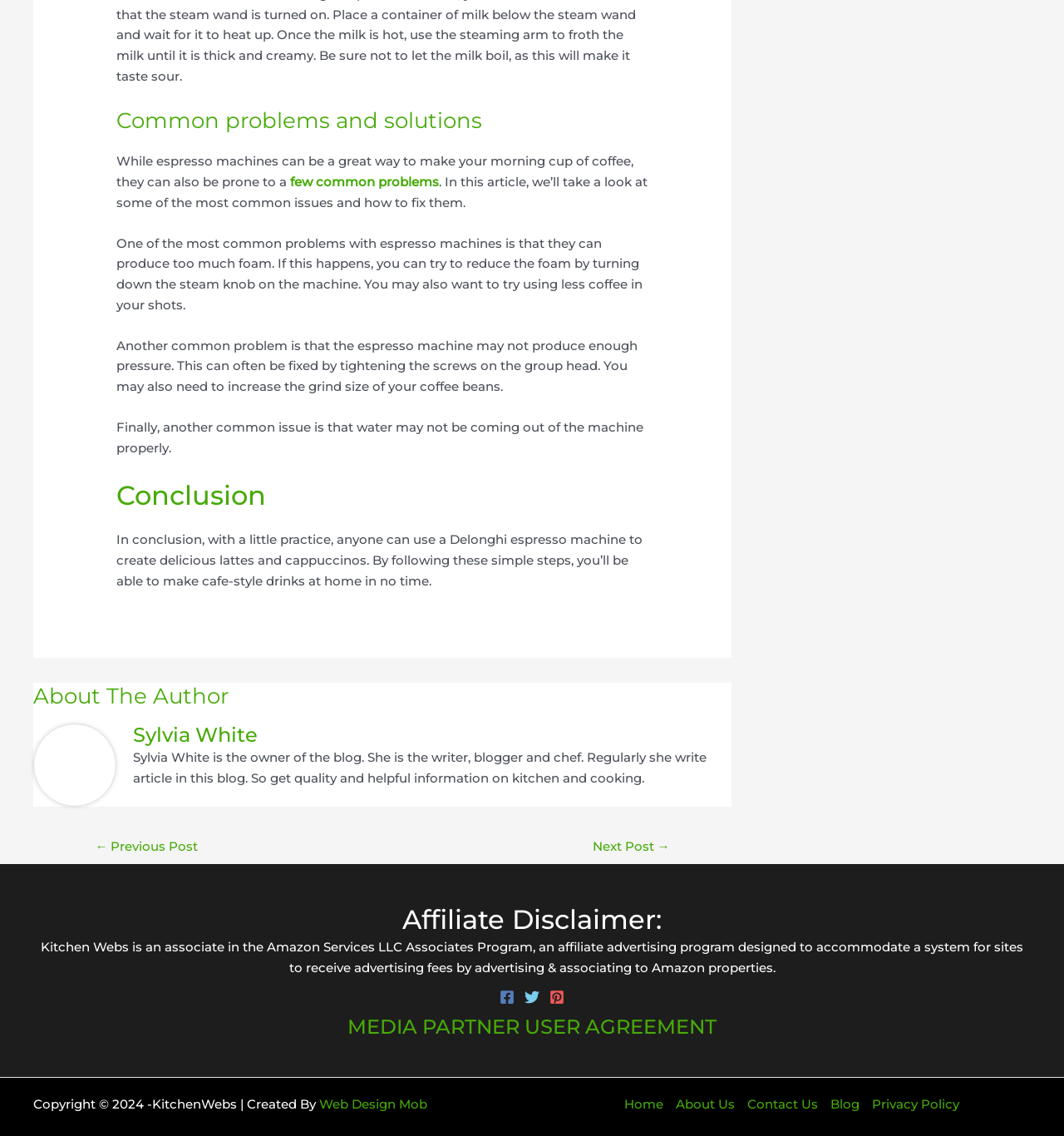Can you find the bounding box coordinates for the element to click on to achieve the instruction: "Learn more about the author"?

[0.031, 0.601, 0.688, 0.626]